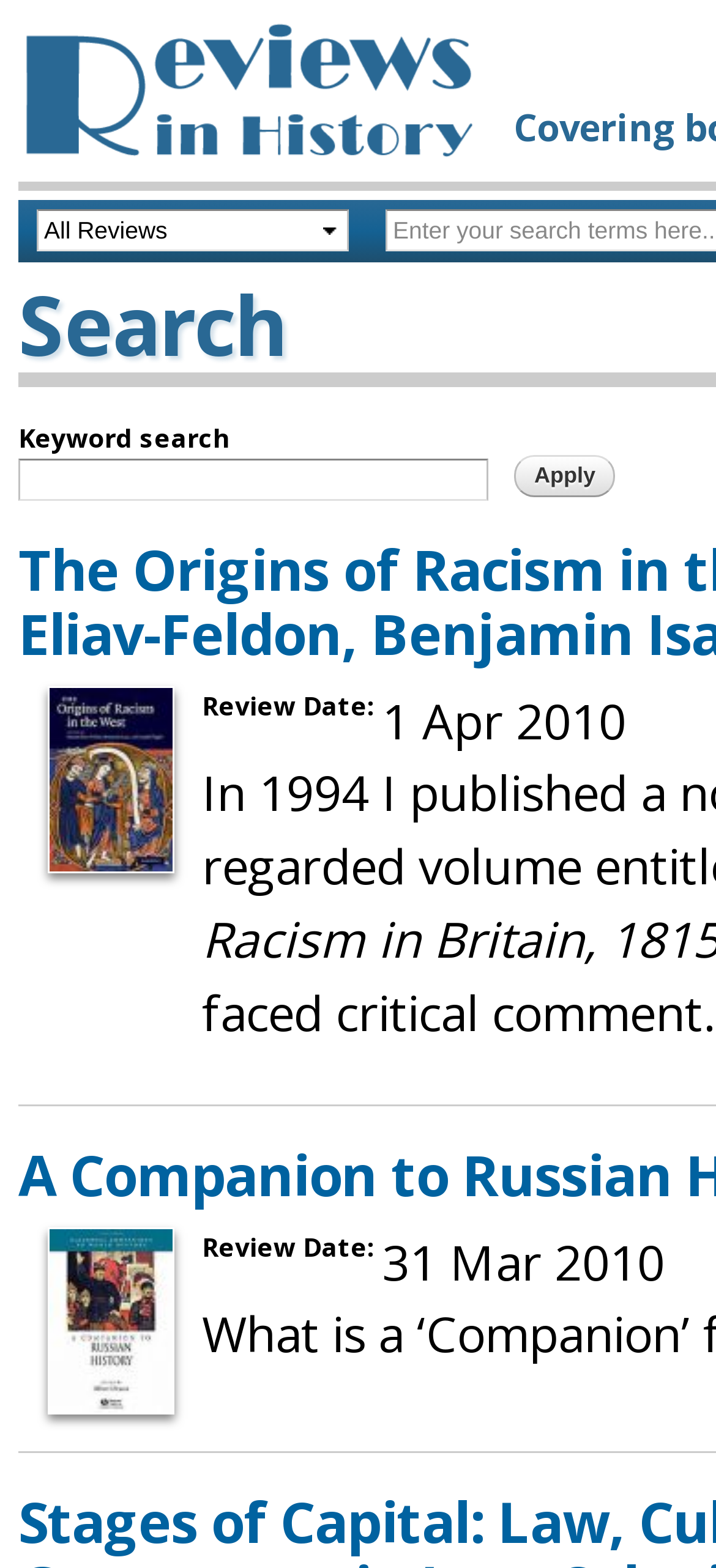What type of element is used for selecting options?
Based on the image content, provide your answer in one word or a short phrase.

Combobox